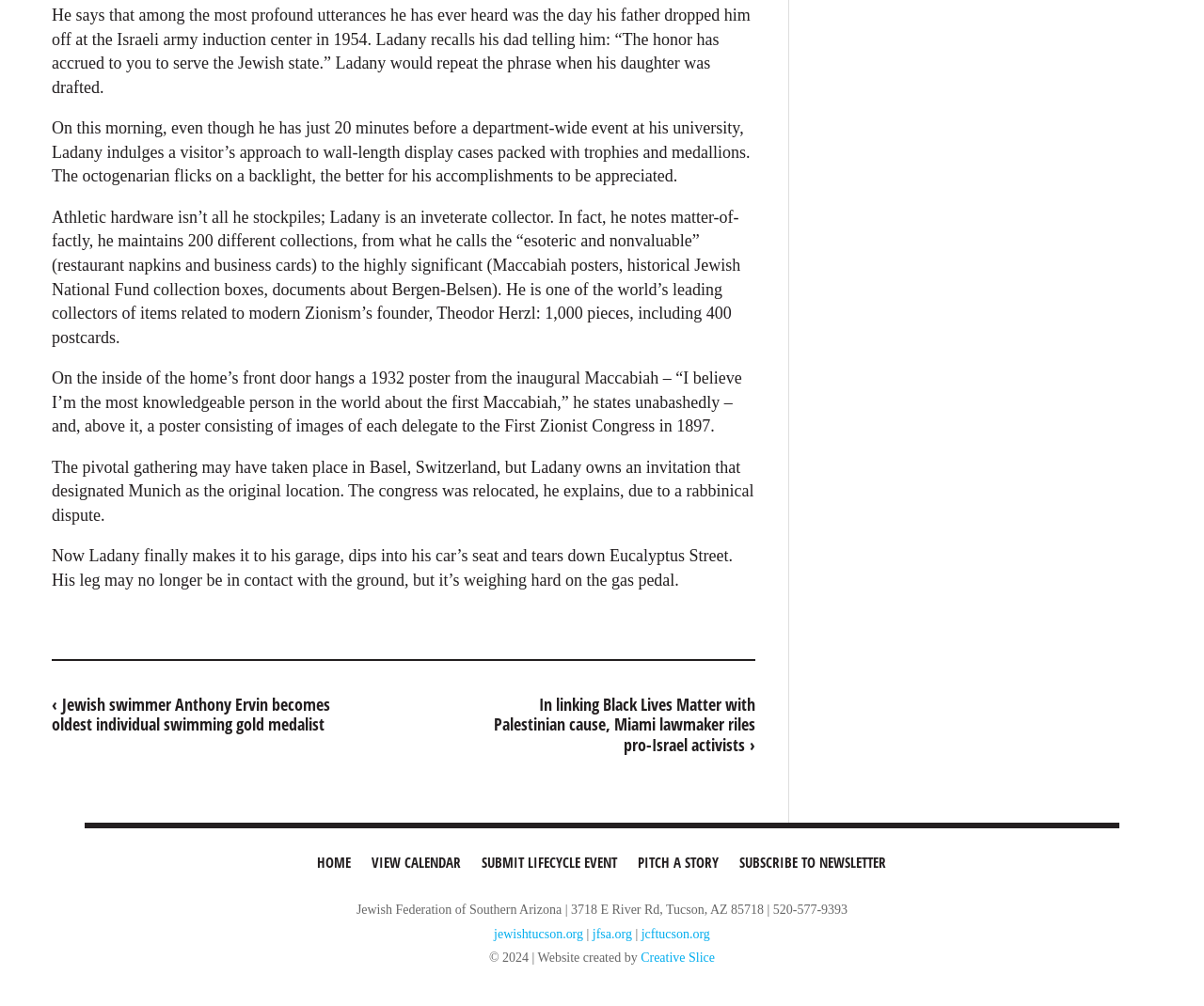Identify the bounding box coordinates of the area you need to click to perform the following instruction: "Click the link to submit a lifecycle event".

[0.393, 0.838, 0.52, 0.879]